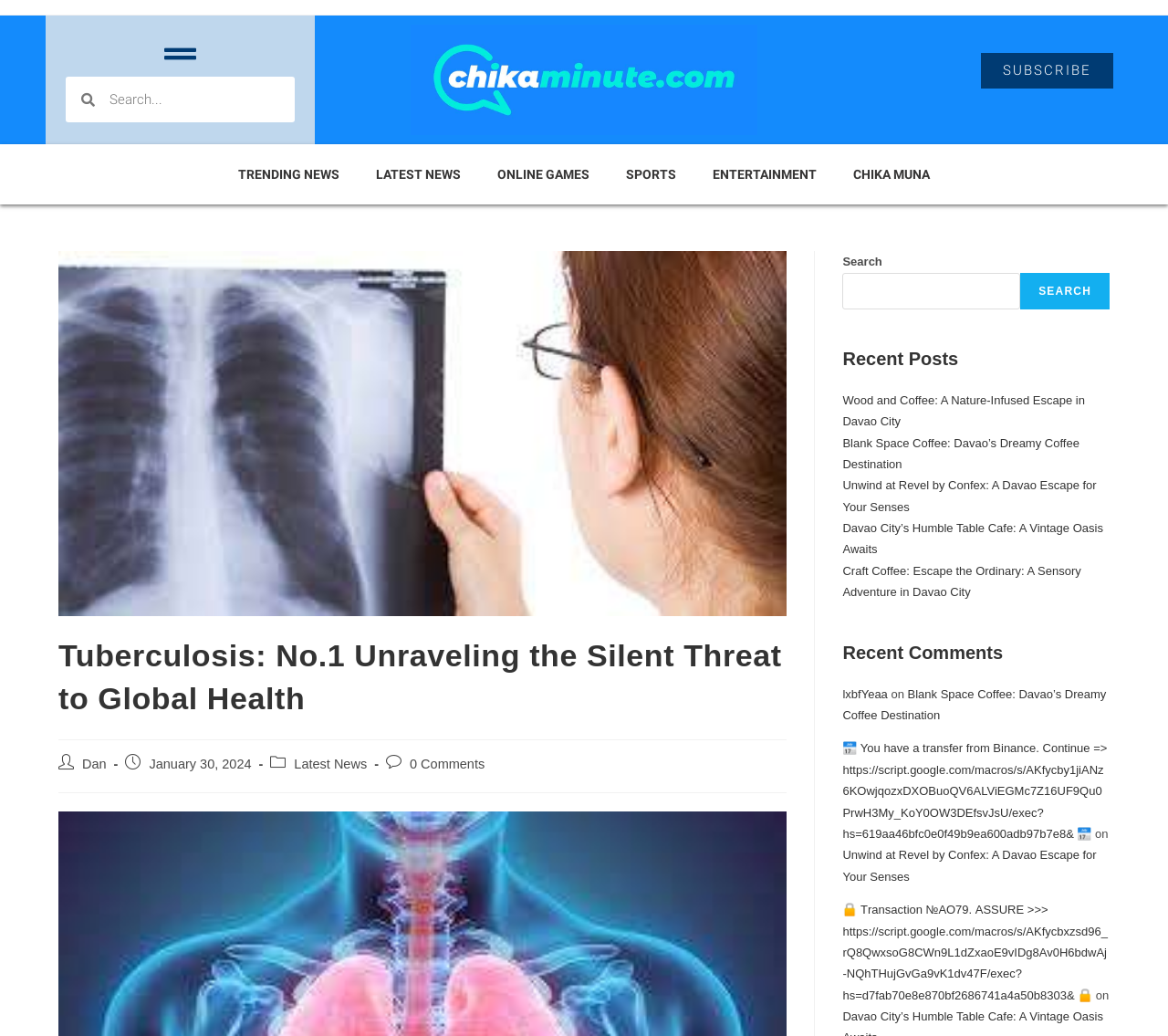Locate the bounding box coordinates of the element to click to perform the following action: 'View recent posts'. The coordinates should be given as four float values between 0 and 1, in the form of [left, top, right, bottom].

[0.721, 0.334, 0.95, 0.358]